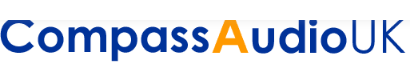What does the logo signify?
Based on the visual information, provide a detailed and comprehensive answer.

The logo of Compass Audio UK signifies the company's dedication to providing reliable audio solutions, which implies a commitment to high-quality sound and customer service in the audio equipment industry.